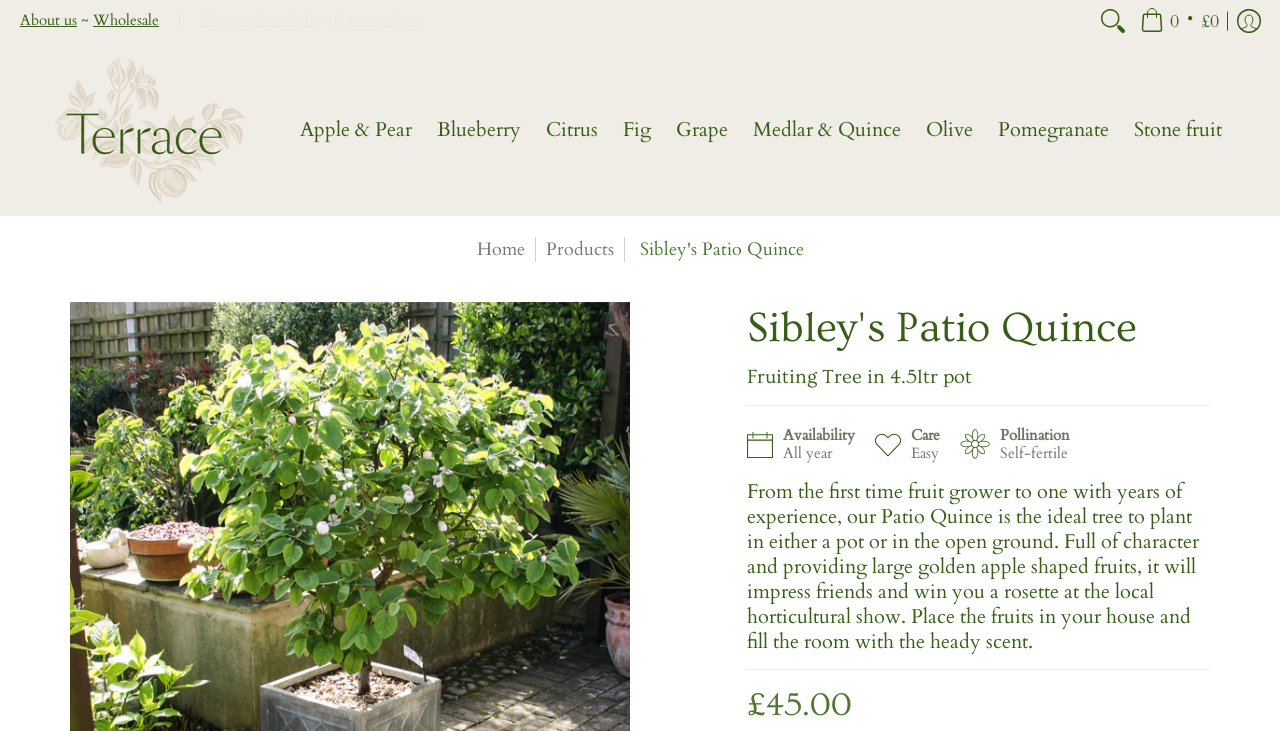Detail the various sections and features present on the webpage.

This webpage is about buying a Patio Quince tree online from Terrace Fruits. At the top, there is a navigation menu with links to "About us", "Wholesale", "Blog & advice hub", and "Gift vouchers". Below this, there is a customer navigation section with a search button, a basket button, and a log-in button.

On the left side, there is a main menu with links to different types of fruit trees, including Apple & Pear, Blueberry, Citrus, and more. Above this menu, there is a link to buy the Patio Quince tree online.

In the center of the page, there is a section with information about the Patio Quince tree. It has a heading "Sibley's Patio Quince" and a subheading "Fruiting Tree in 4.5ltr pot". Below this, there are details about the tree's availability, care, and pollination. There is also an image of a flower.

The main content of the page is a descriptive text about the Patio Quince tree, explaining its benefits and characteristics. It mentions that the tree is ideal for planting in a pot or in the open ground and provides large golden apple-shaped fruits. The text also highlights the tree's unique features and its potential to impress friends and win awards.

At the bottom of the page, there is a heading with the price of the tree, £45.00.